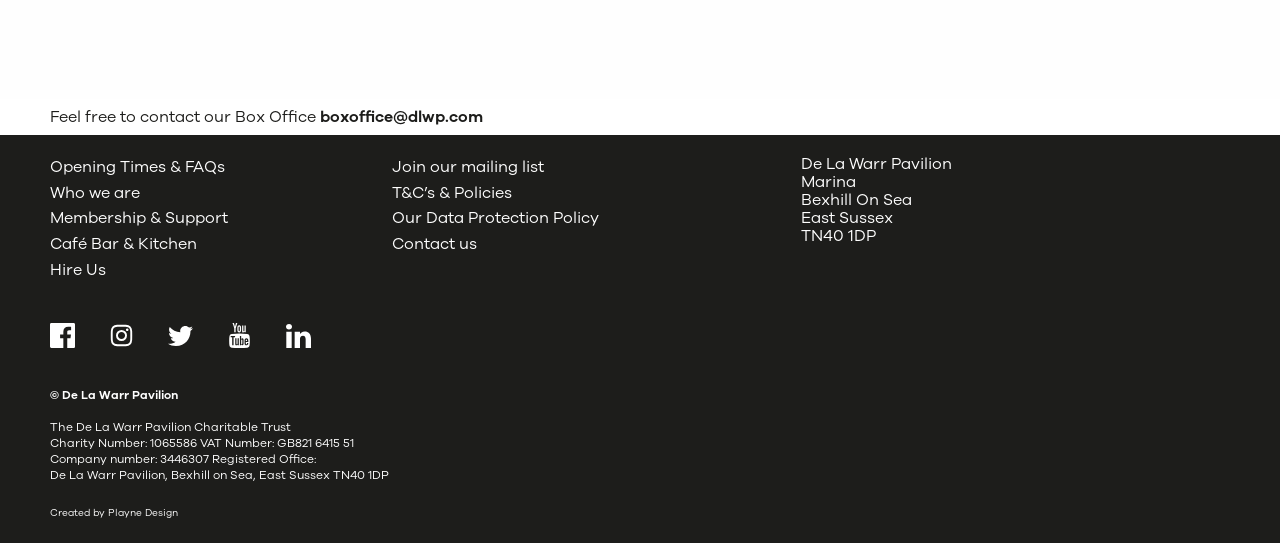Please indicate the bounding box coordinates for the clickable area to complete the following task: "View Opening Times & FAQs". The coordinates should be specified as four float numbers between 0 and 1, i.e., [left, top, right, bottom].

[0.039, 0.288, 0.176, 0.328]